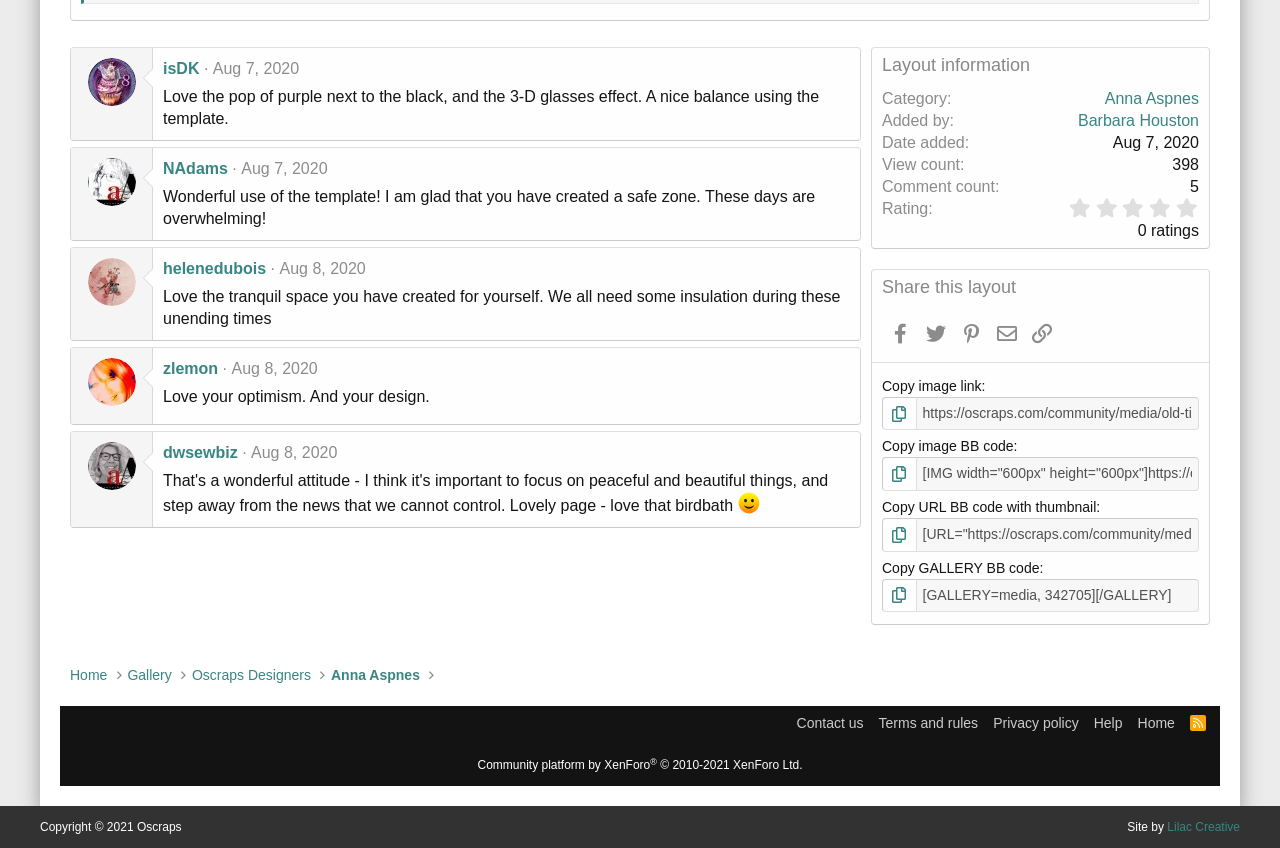How many comments are there under the first article?
Give a single word or phrase answer based on the content of the image.

2